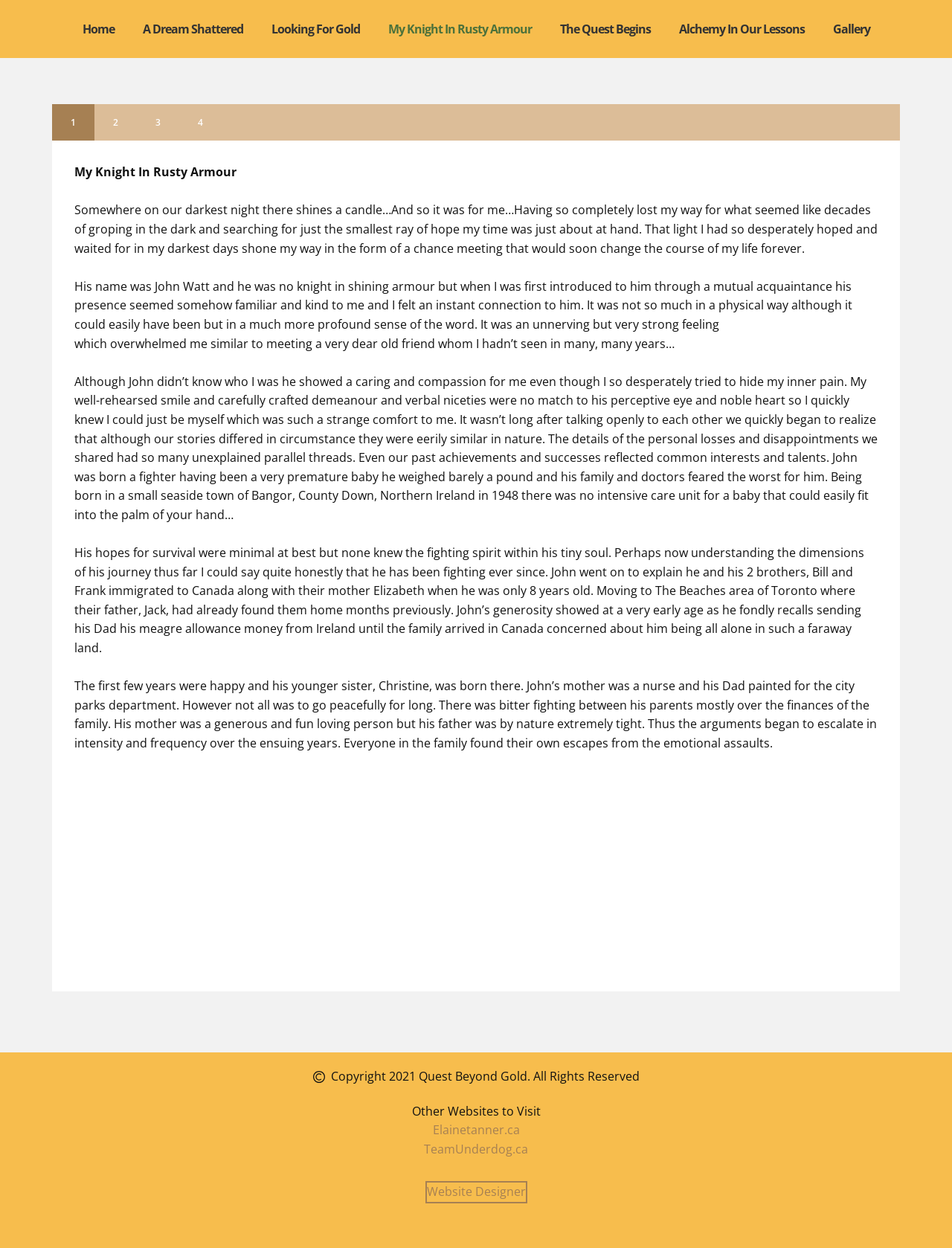Using the webpage screenshot, find the UI element described by The Quest Begins. Provide the bounding box coordinates in the format (top-left x, top-left y, bottom-right x, bottom-right y), ensuring all values are floating point numbers between 0 and 1.

[0.585, 0.013, 0.686, 0.034]